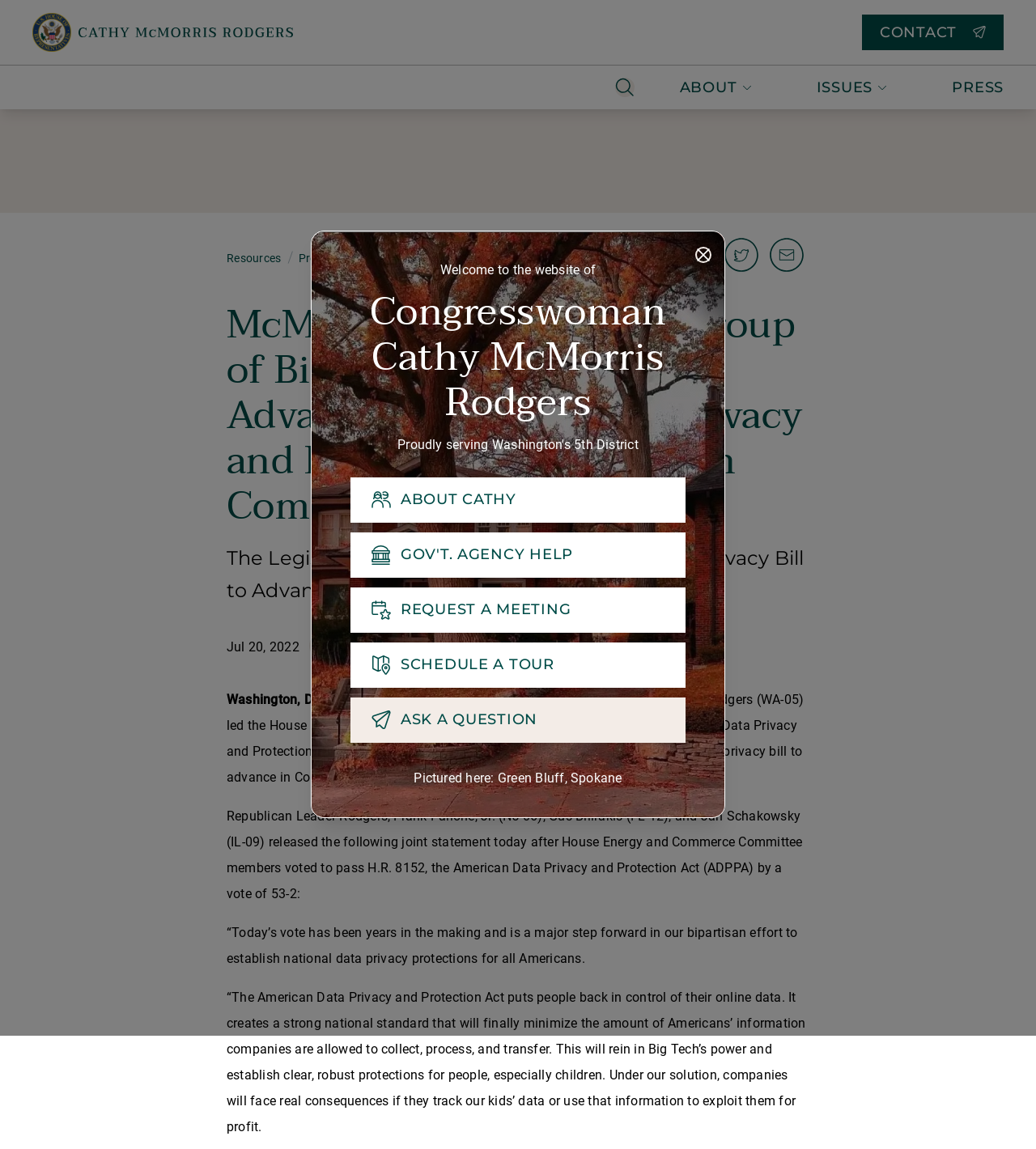Refer to the image and offer a detailed explanation in response to the question: What is the date of the press release?

I found the answer by looking at the StaticText 'Jul 20, 2022' which is located above the main content of the webpage.